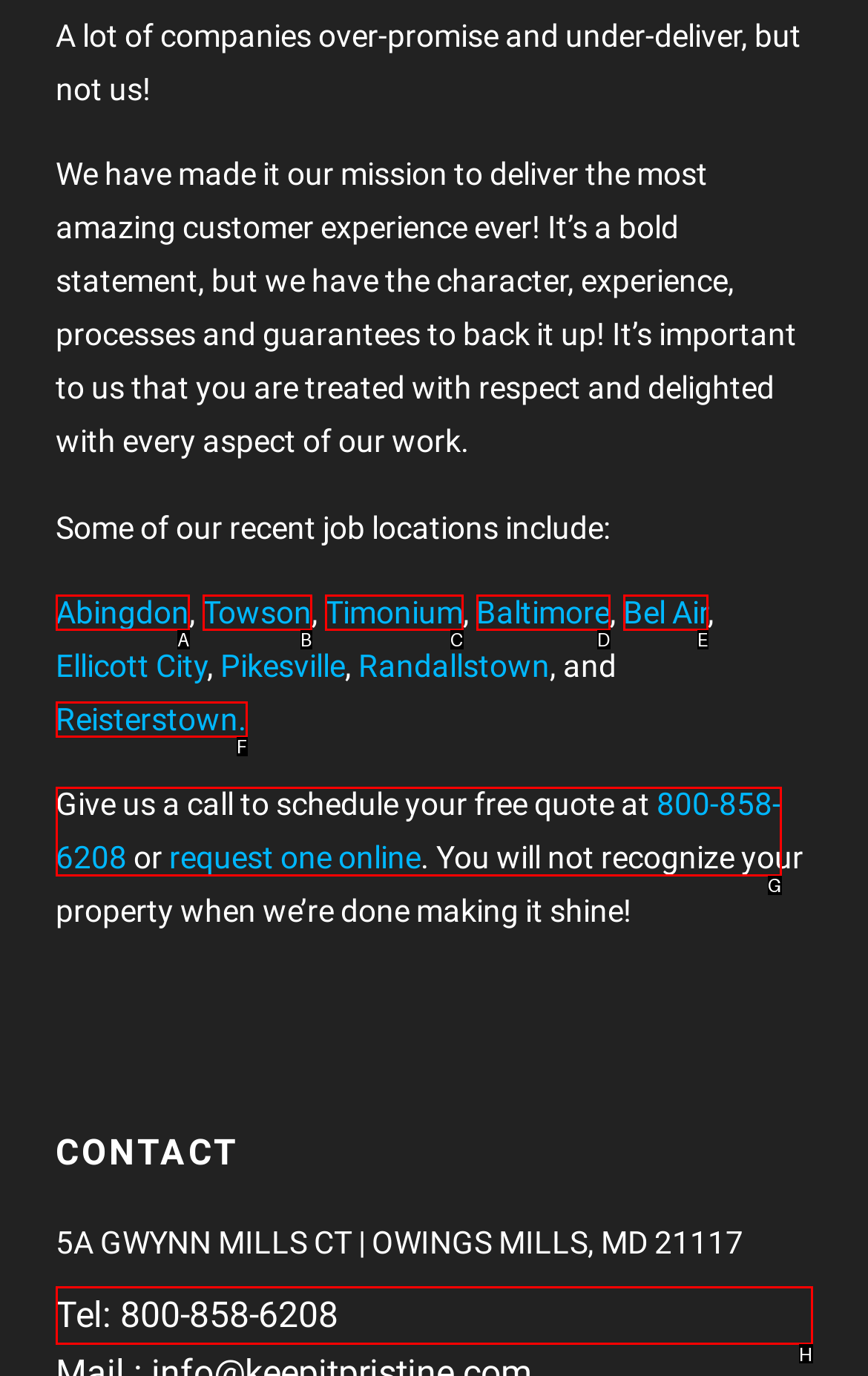Determine which option matches the description: Towson. Answer using the letter of the option.

B